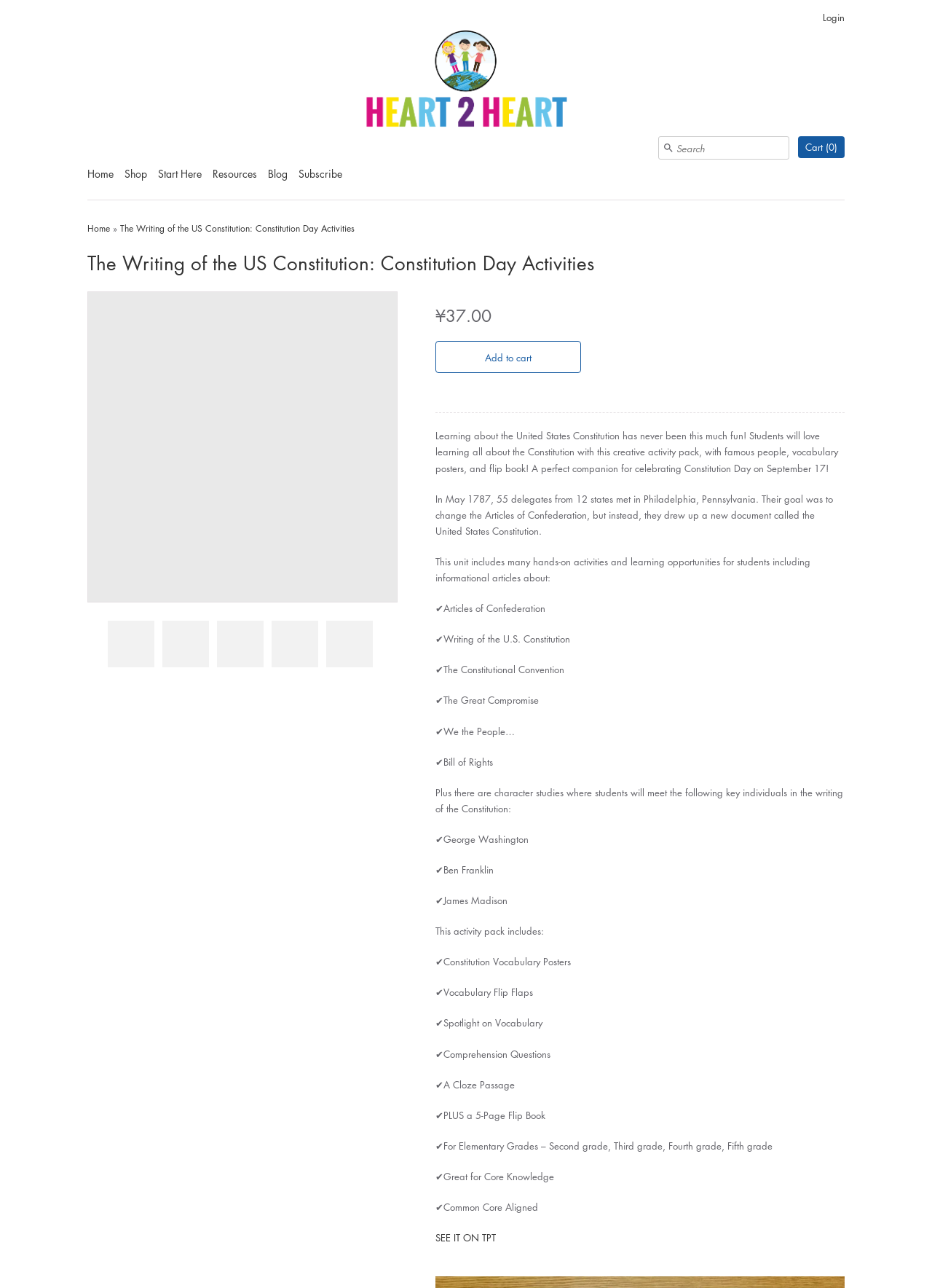Please pinpoint the bounding box coordinates for the region I should click to adhere to this instruction: "Login to the account".

[0.883, 0.008, 0.906, 0.019]